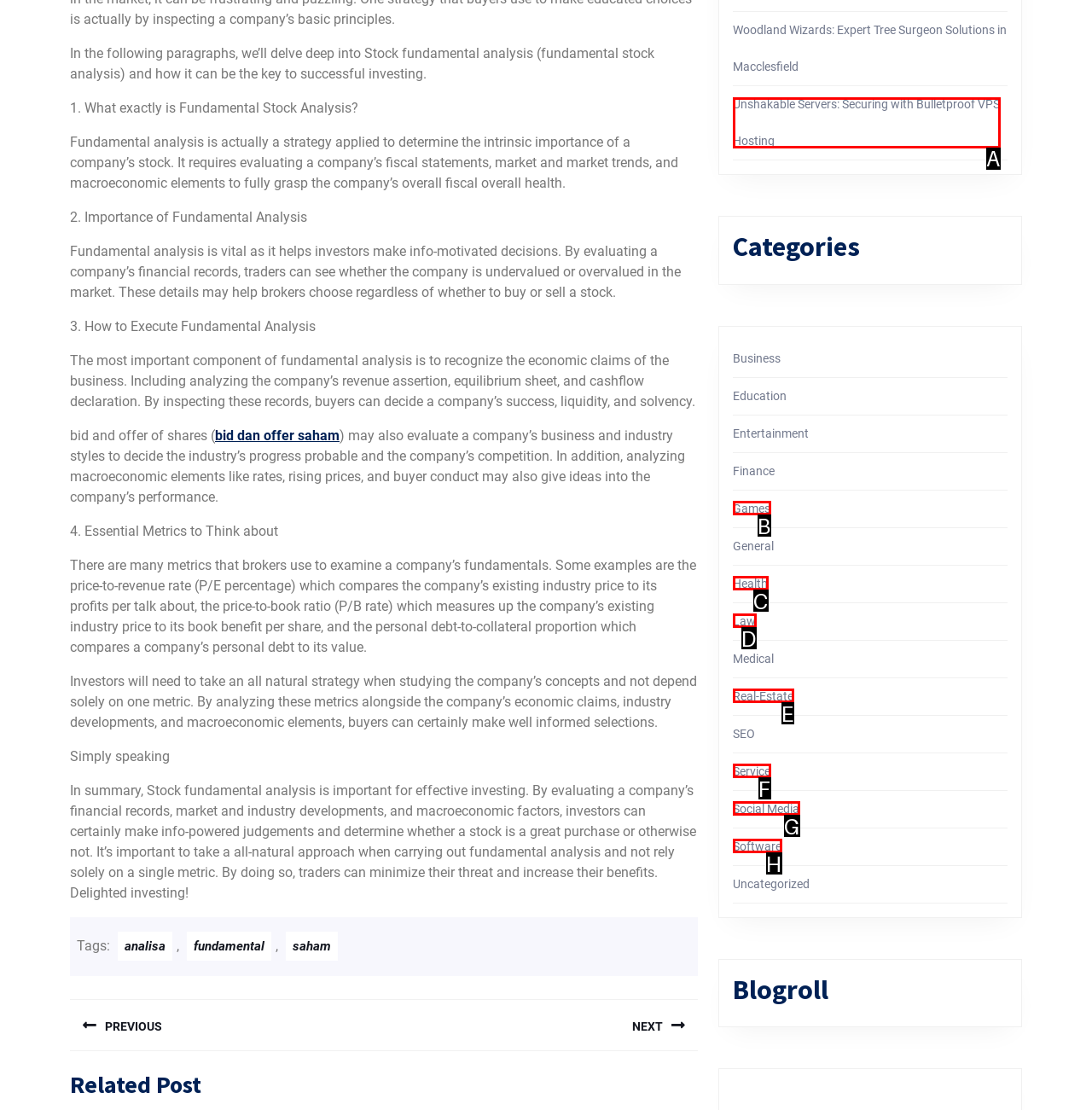Using the description: Administration Menu, find the corresponding HTML element. Provide the letter of the matching option directly.

None